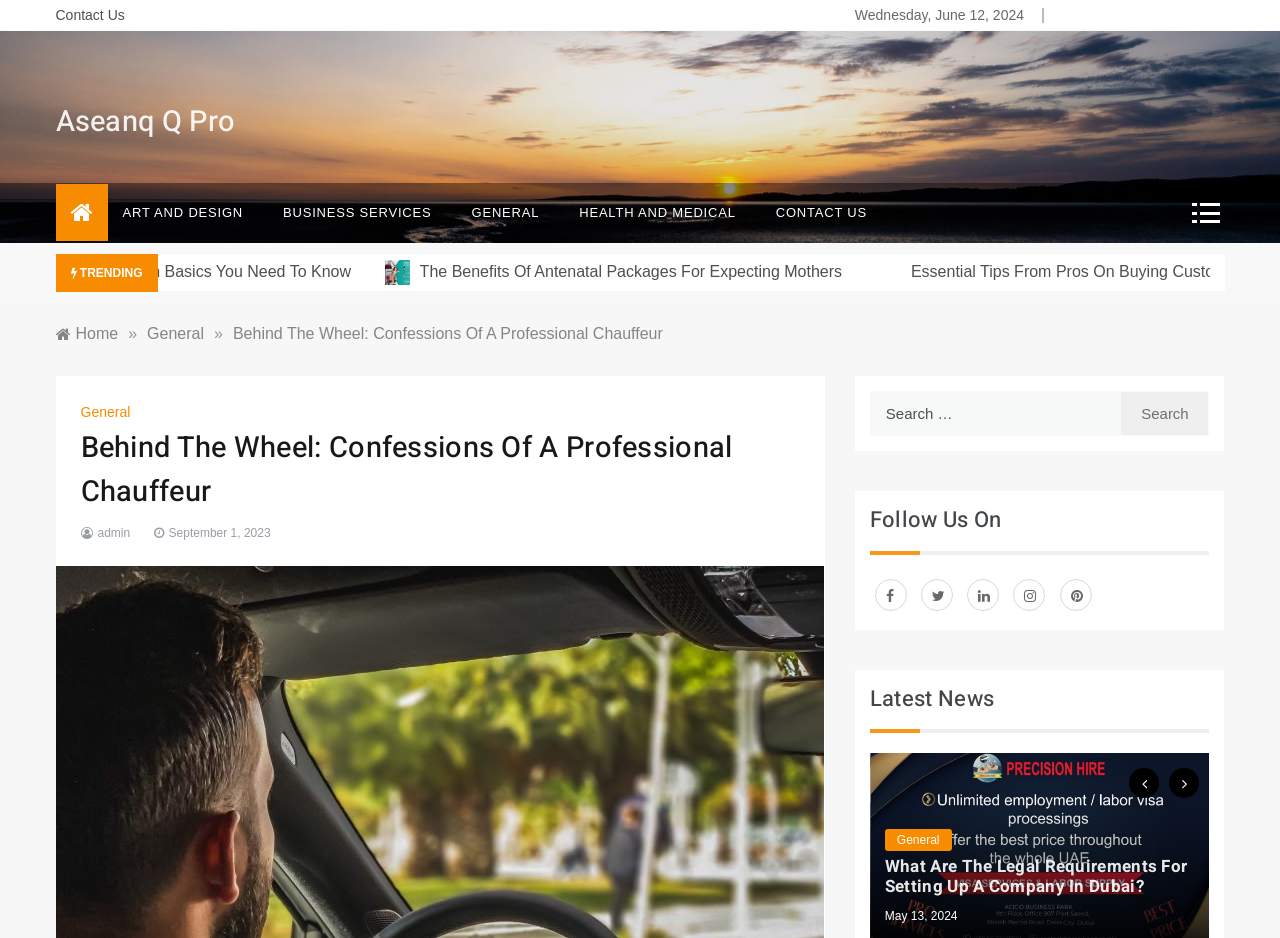Find the bounding box coordinates for the area that should be clicked to accomplish the instruction: "Click on the 'Contact Us' link".

[0.043, 0.007, 0.097, 0.025]